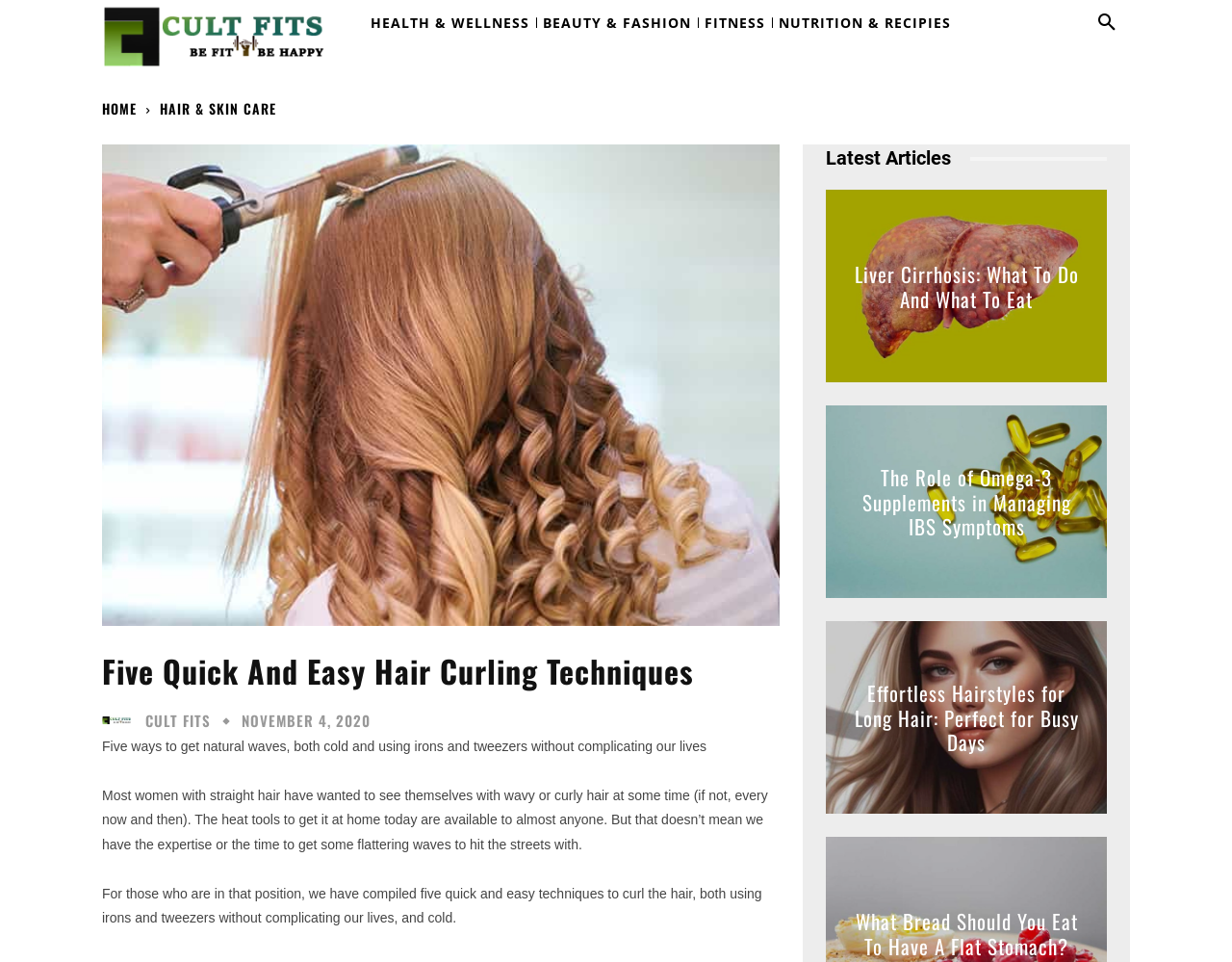Please specify the coordinates of the bounding box for the element that should be clicked to carry out this instruction: "Click on HEALTH & WELLNESS link". The coordinates must be four float numbers between 0 and 1, formatted as [left, top, right, bottom].

[0.301, 0.0, 0.43, 0.048]